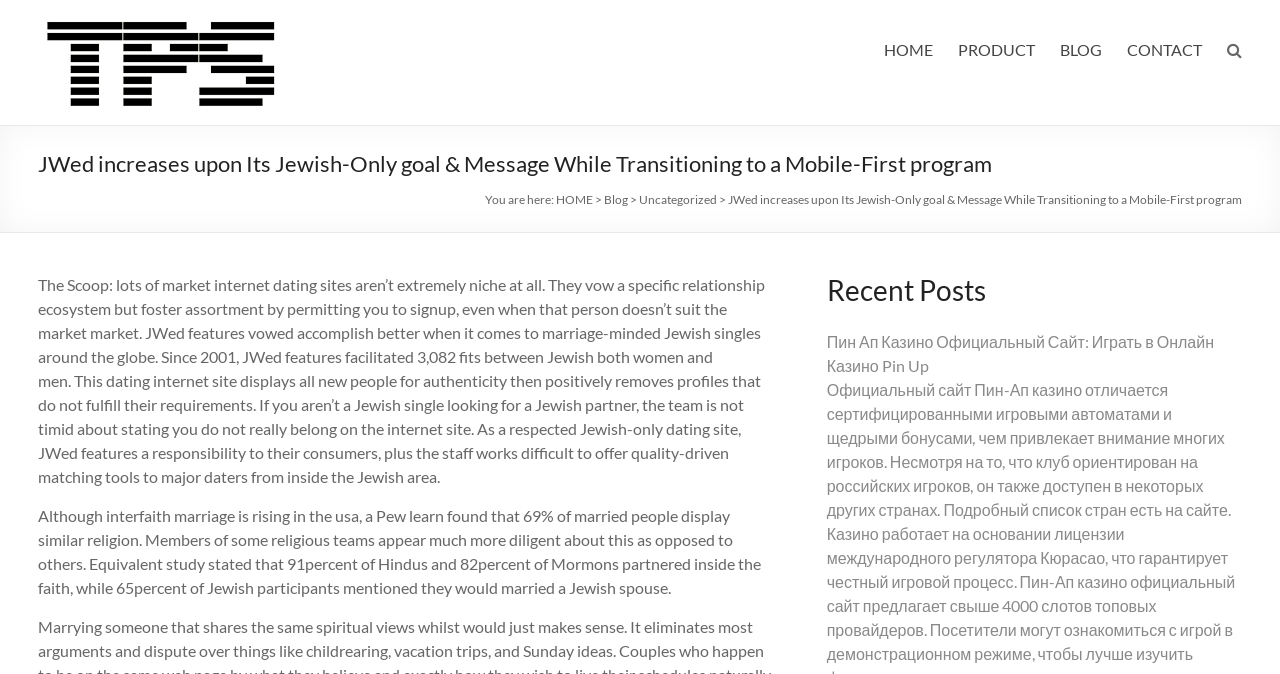Kindly determine the bounding box coordinates for the area that needs to be clicked to execute this instruction: "Contact us".

[0.88, 0.052, 0.939, 0.096]